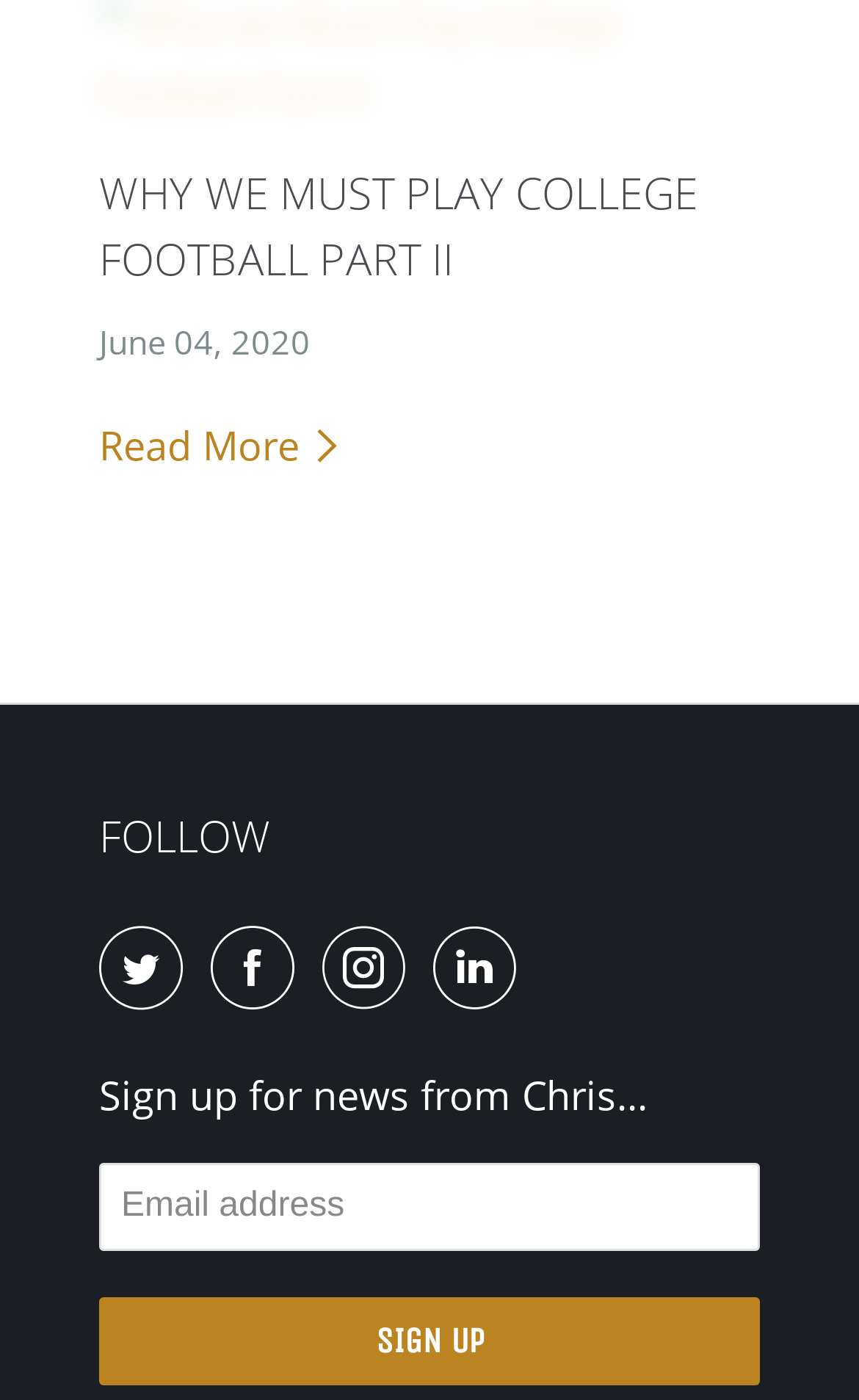Provide a one-word or short-phrase response to the question:
What is the date of the article?

June 04, 2020